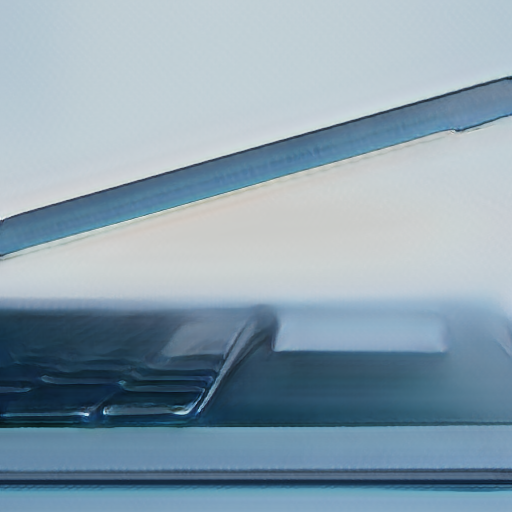Give a thorough description of the image, including any visible elements and their relationships.

The image showcases a close-up view of a sleek laptop, partially open with a minimalist design. The keyboard, featuring a modern layout, is visible along with a metallic pen resting on the edge of the laptop, suggesting a workspace ready for notes or brainstorming. The soft lighting accentuates the laptop's surface, reflecting a professional atmosphere ideal for productivity. This setup resonates with themes of emerging technologies and efficiency, aligning with the broader context of enhancing business operations through innovative tools and strategies.